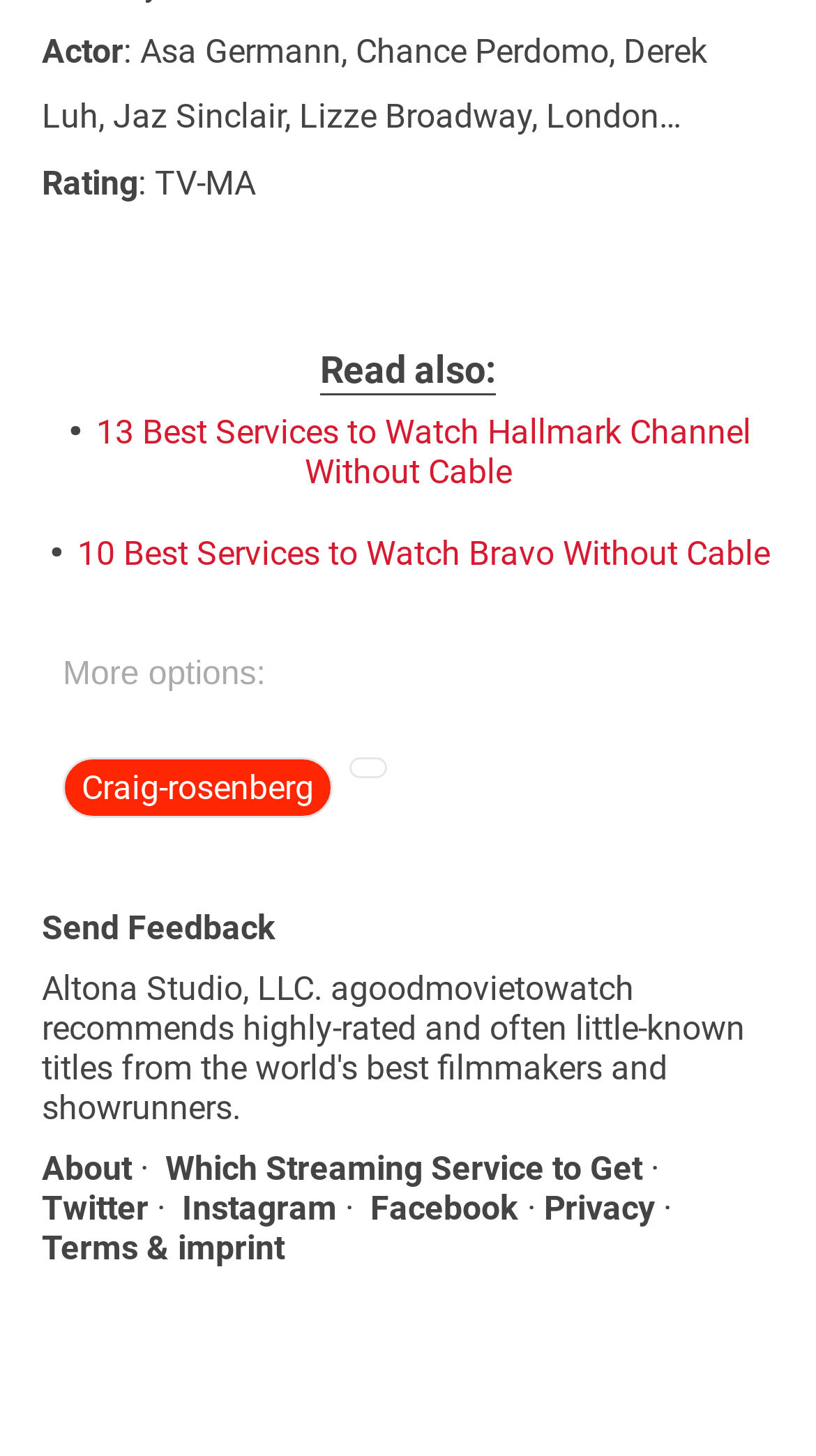Find the bounding box coordinates of the area to click in order to follow the instruction: "Visit the page about watching Hallmark Channel without cable".

[0.118, 0.282, 0.921, 0.337]